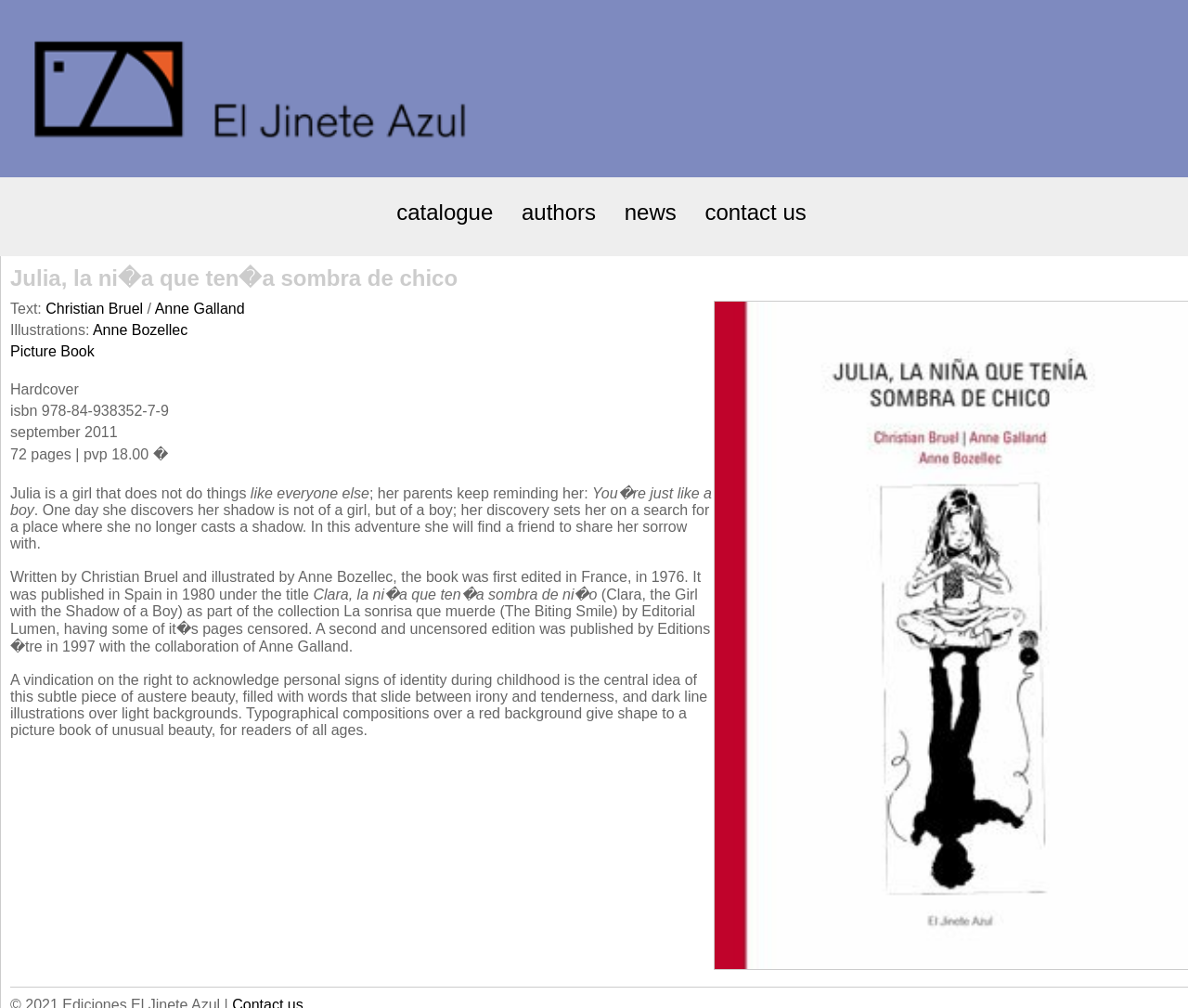Use one word or a short phrase to answer the question provided: 
What is the title of the book?

Julia, la niña que tenía sombra de chico